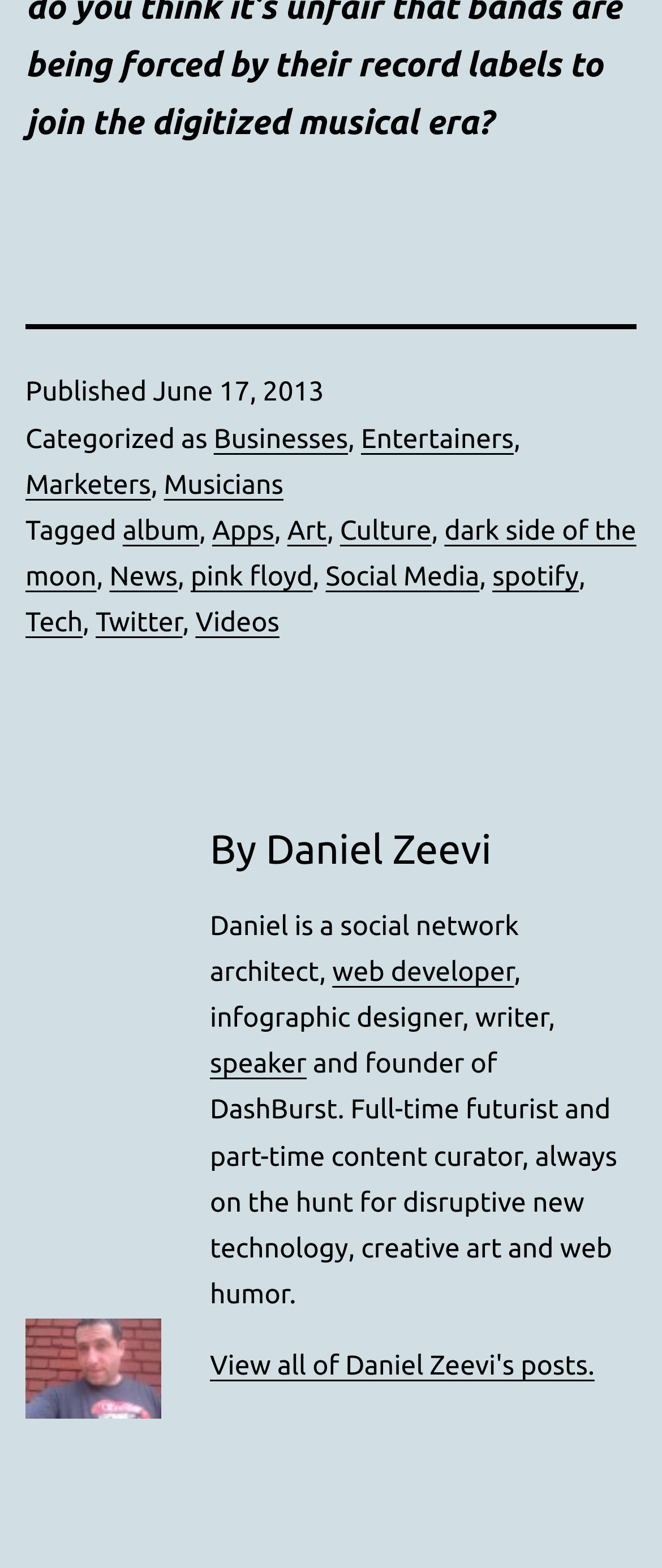Please answer the following question using a single word or phrase: 
What is the name of the company founded by the author?

DashBurst